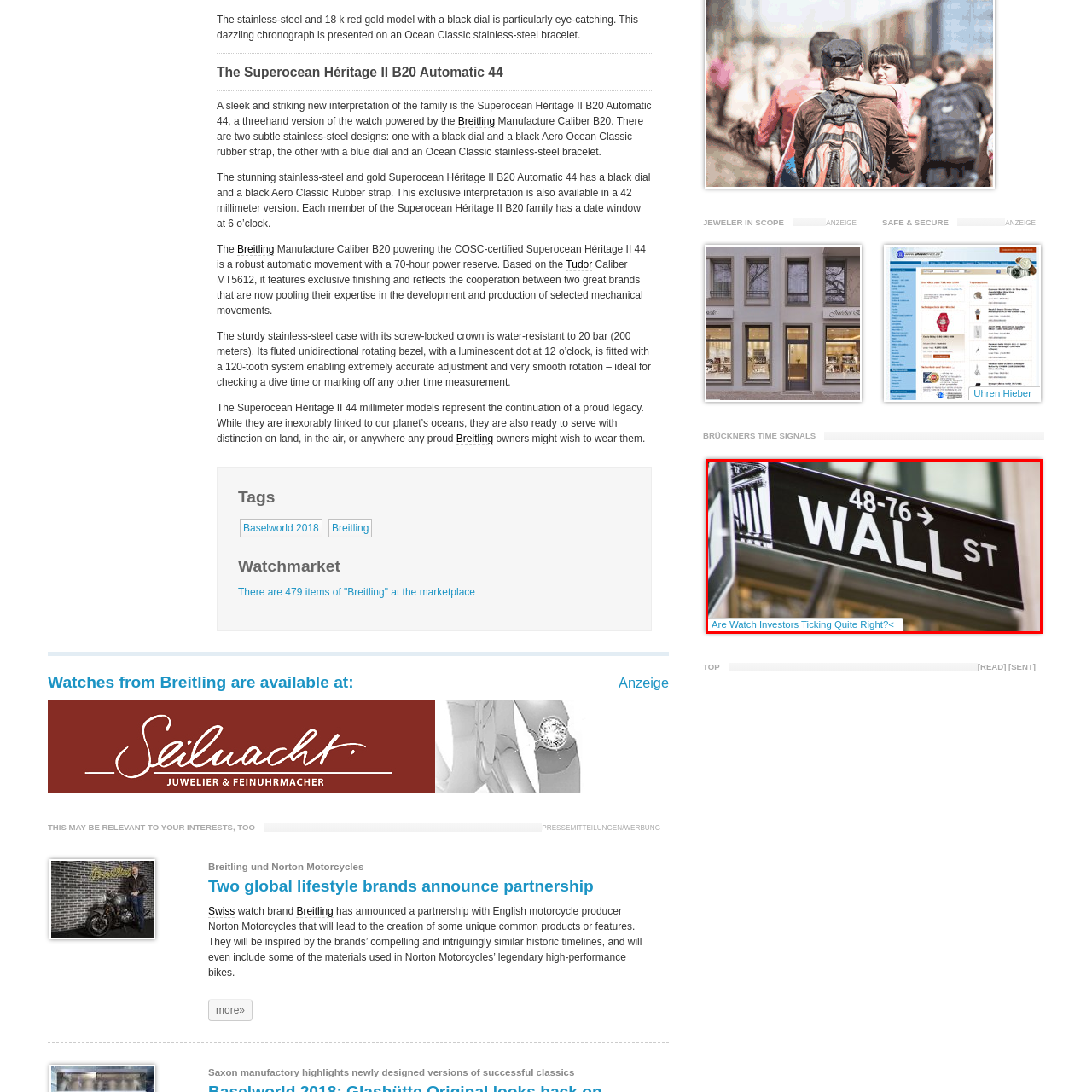What is the topic of discussion suggested by the caption below the sign? Focus on the image highlighted by the red bounding box and respond with a single word or a brief phrase.

Watch investors